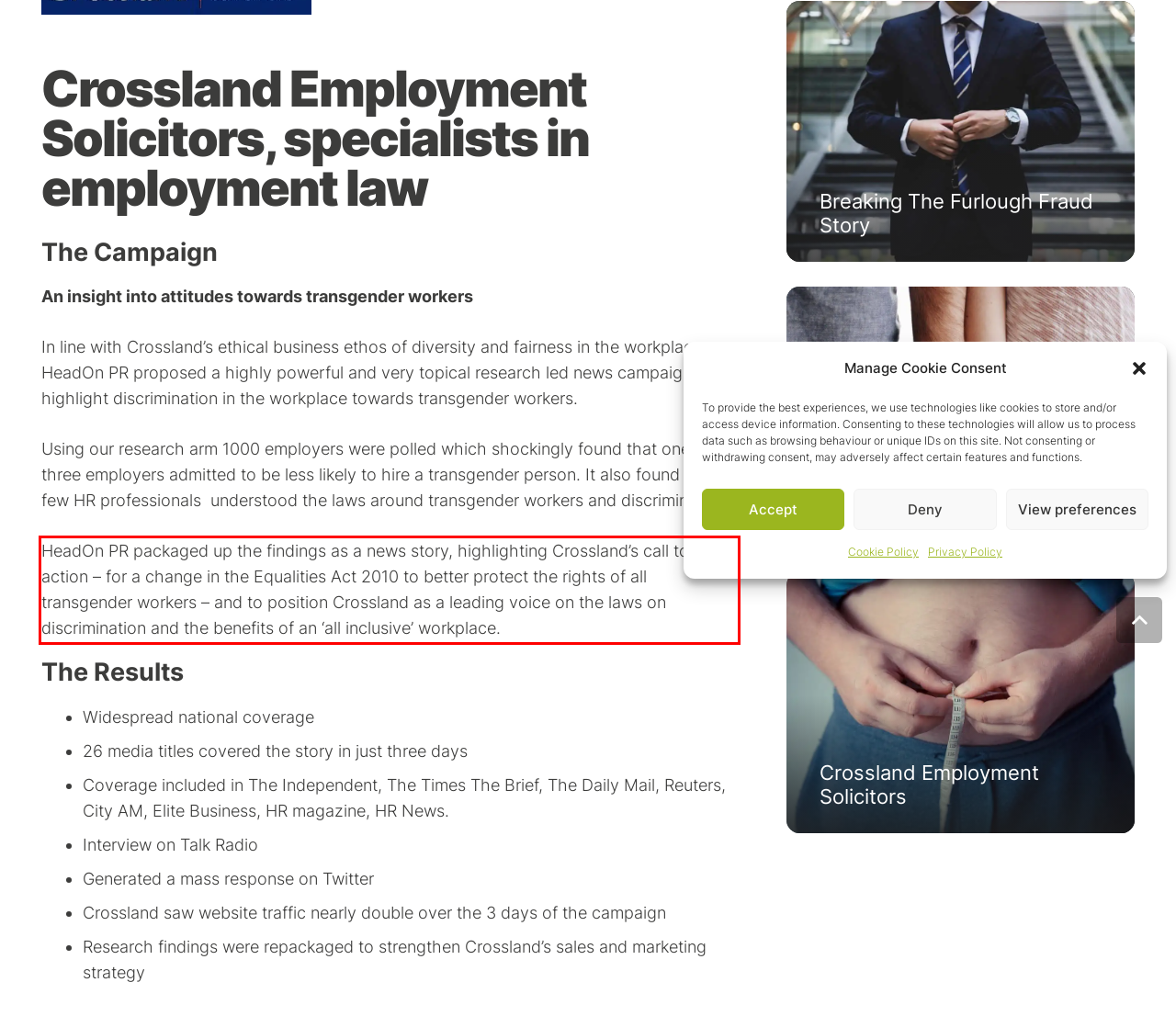By examining the provided screenshot of a webpage, recognize the text within the red bounding box and generate its text content.

HeadOn PR packaged up the findings as a news story, highlighting Crossland’s call to action – for a change in the Equalities Act 2010 to better protect the rights of all transgender workers – and to position Crossland as a leading voice on the laws on discrimination and the benefits of an ‘all inclusive’ workplace.